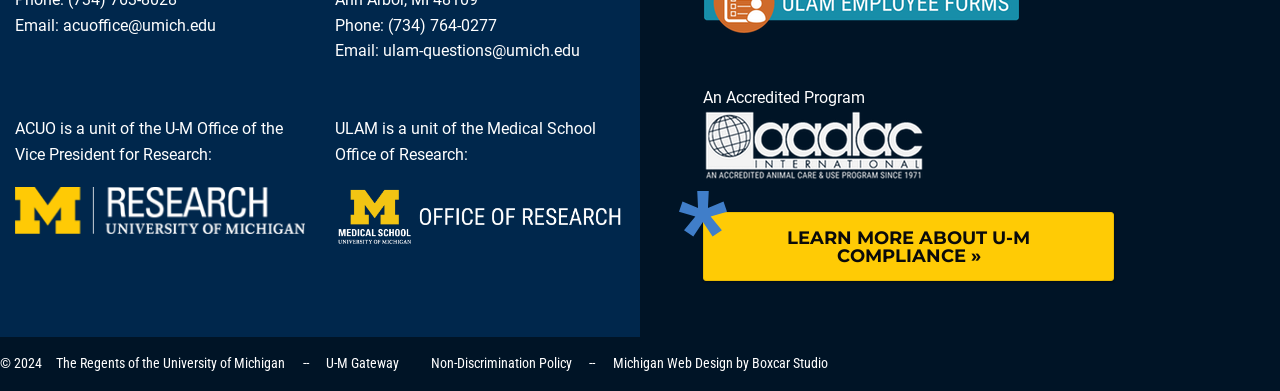Is ULAM accredited?
Identify the answer in the screenshot and reply with a single word or phrase.

Yes